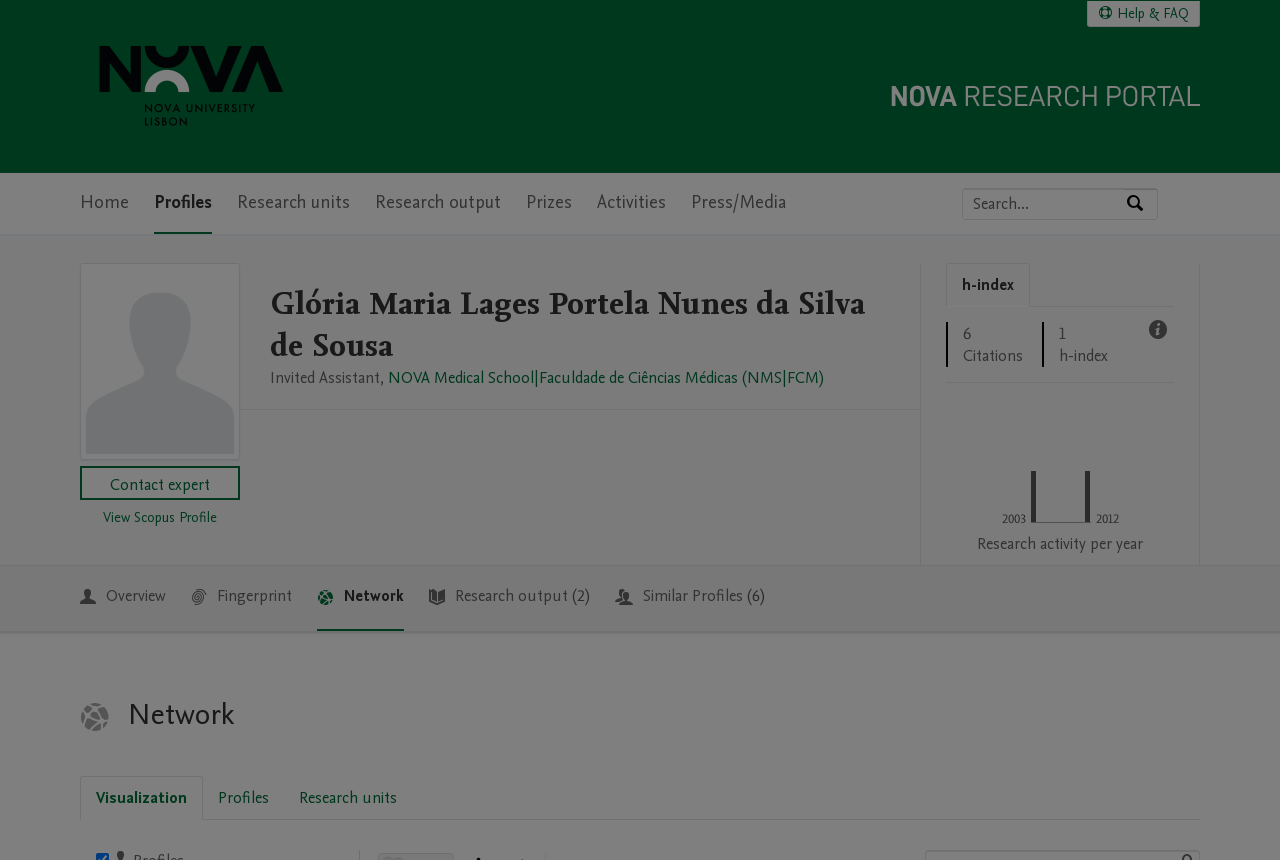What is the h-index of the researcher?
Refer to the image and give a detailed answer to the question.

I found the h-index of the researcher by looking at the tabpanel element with the text 'h-index' which is located in the 'Person metrics section' region, and then found the static text element with the text '1'.